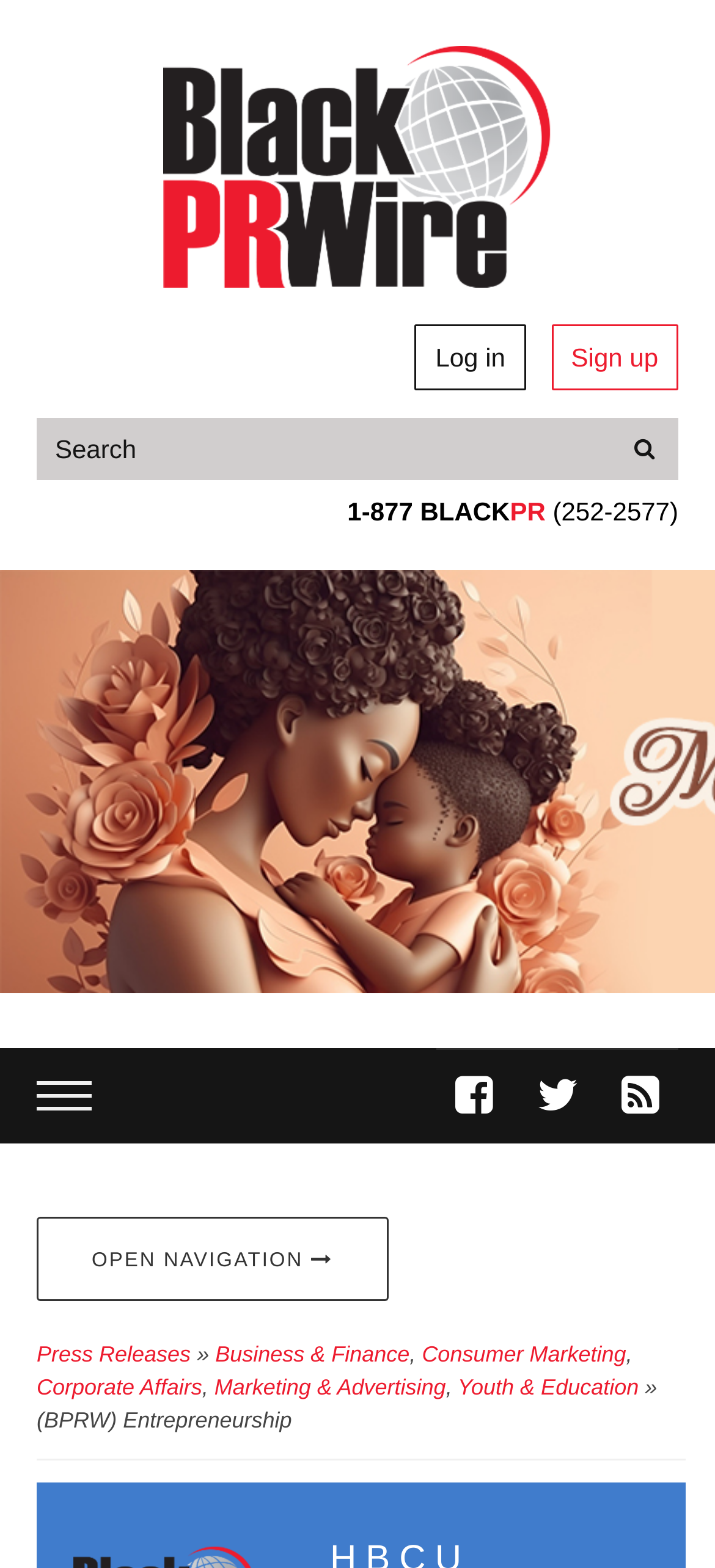Locate the bounding box coordinates of the clickable area to execute the instruction: "search for something". Provide the coordinates as four float numbers between 0 and 1, represented as [left, top, right, bottom].

[0.856, 0.266, 0.949, 0.306]